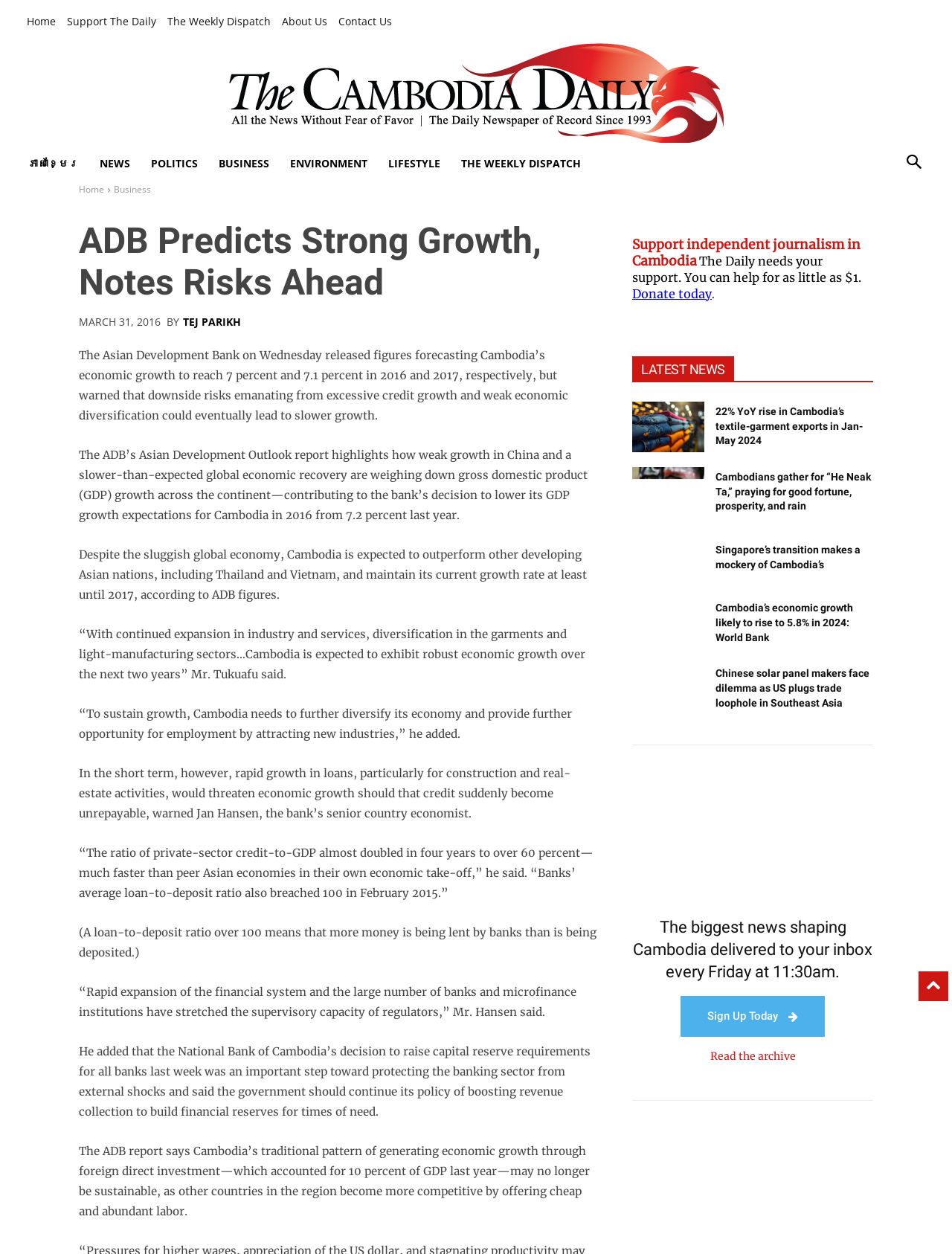Provide the bounding box coordinates for the UI element that is described by this text: "The Weekly Dispatch". The coordinates should be in the form of four float numbers between 0 and 1: [left, top, right, bottom].

[0.176, 0.008, 0.284, 0.026]